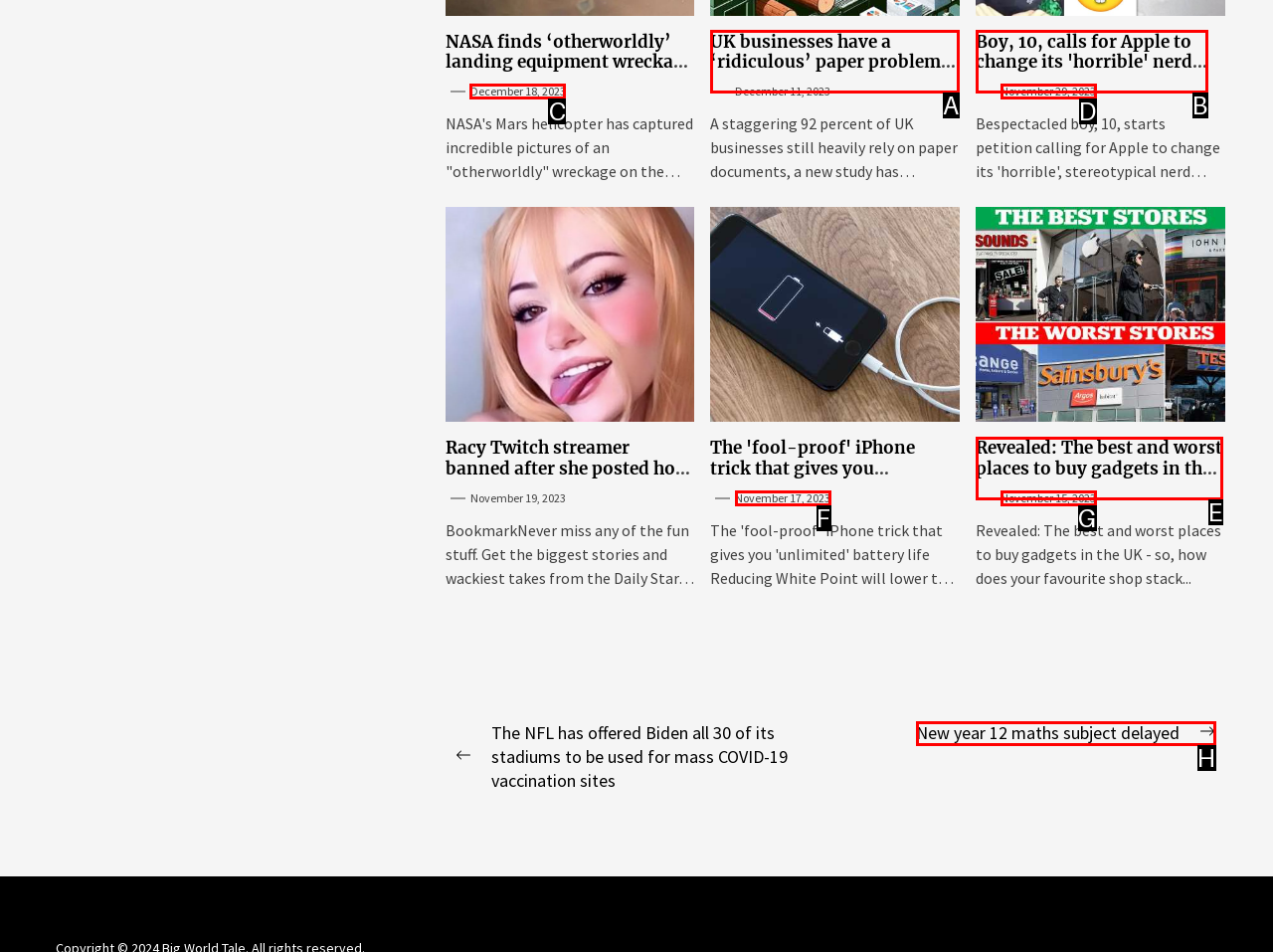Choose the HTML element that best fits the given description: November 17, 2023. Answer by stating the letter of the option.

F